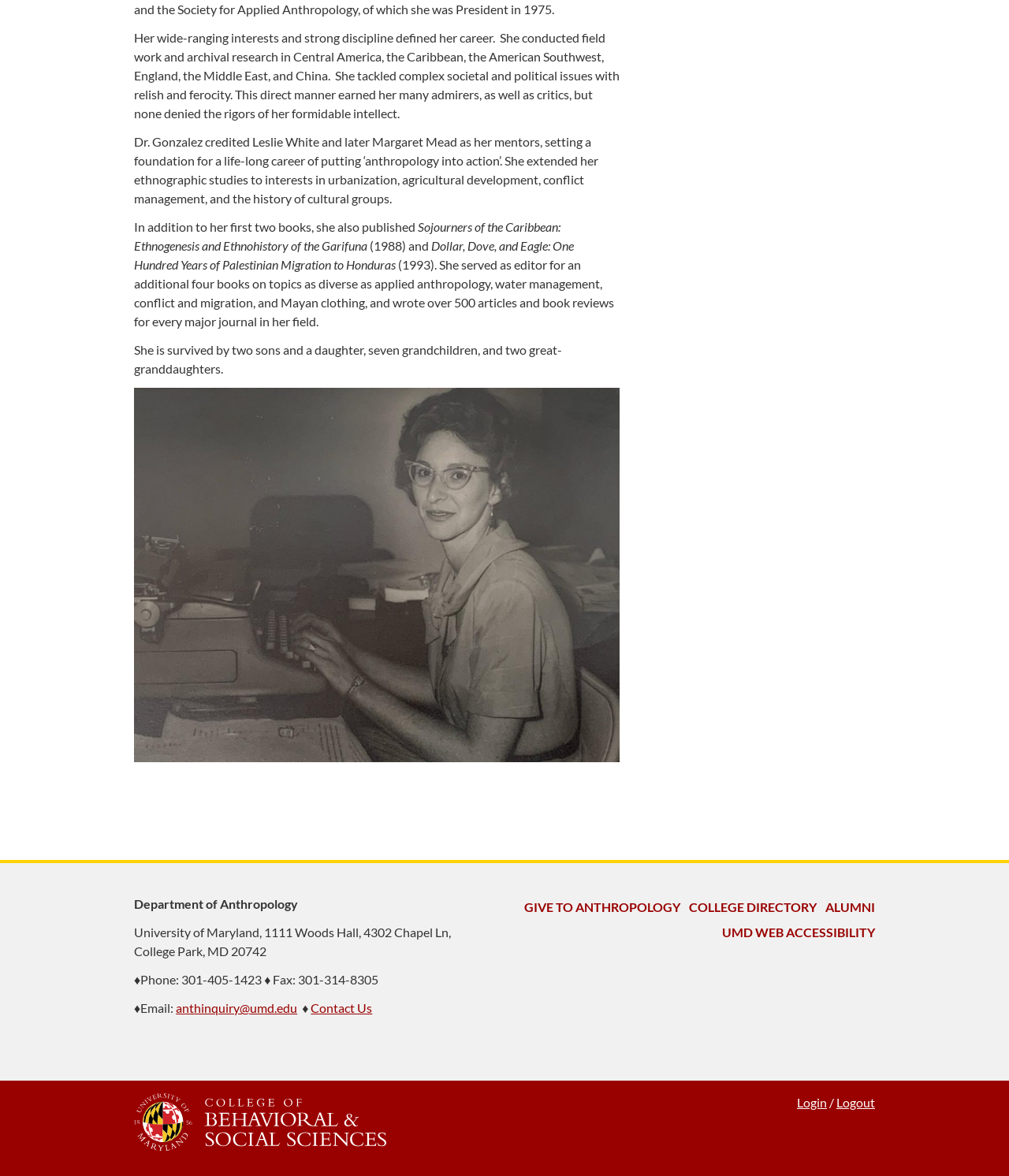Provide the bounding box coordinates of the area you need to click to execute the following instruction: "contact the university".

[0.174, 0.85, 0.295, 0.863]